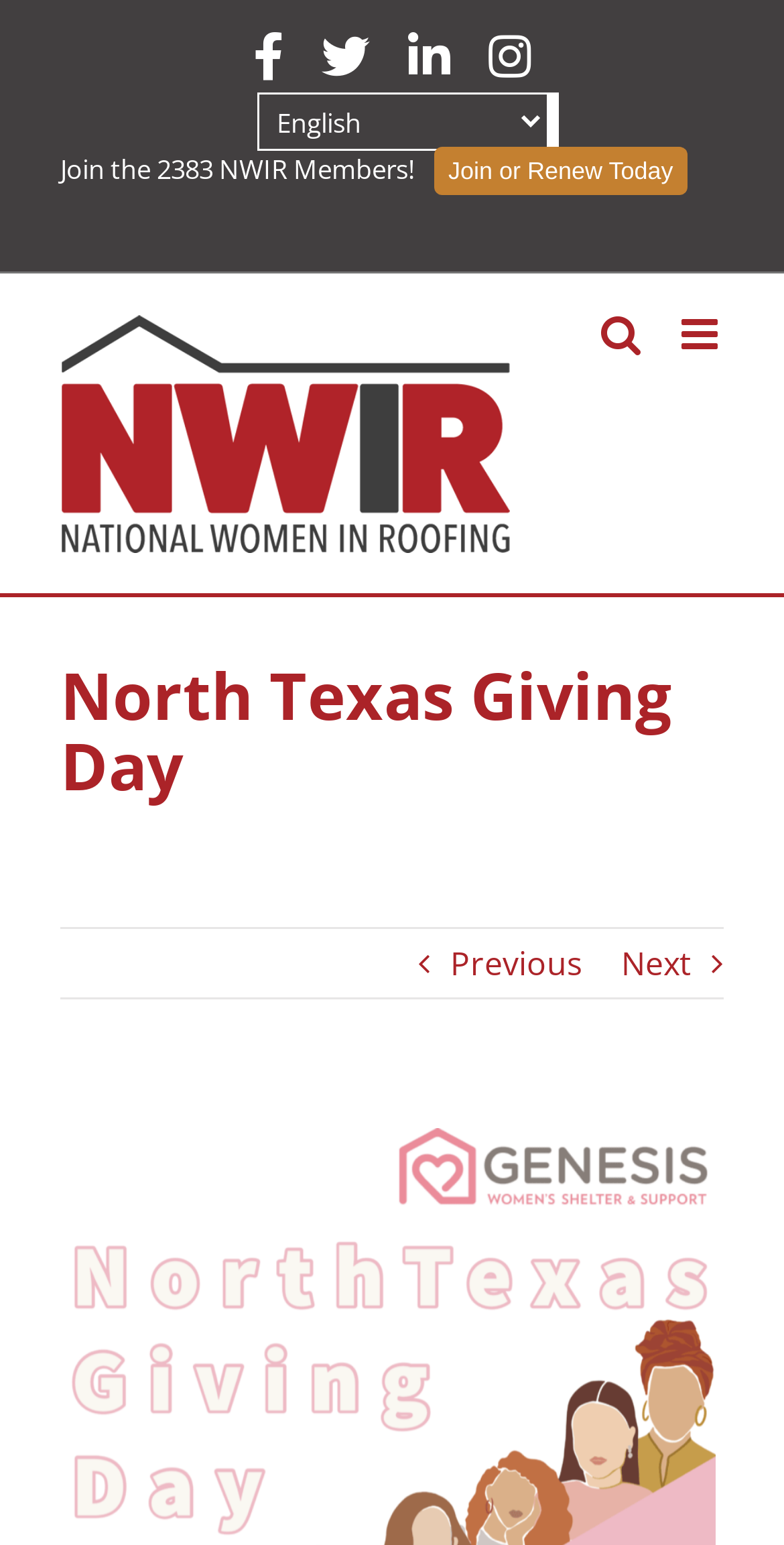By analyzing the image, answer the following question with a detailed response: What is the purpose of the council?

Based on the webpage, it is mentioned that the council is collecting clothing items to donate to Genesis Women's Shelter, which implies that the purpose of the council is to collect clothing for donation.